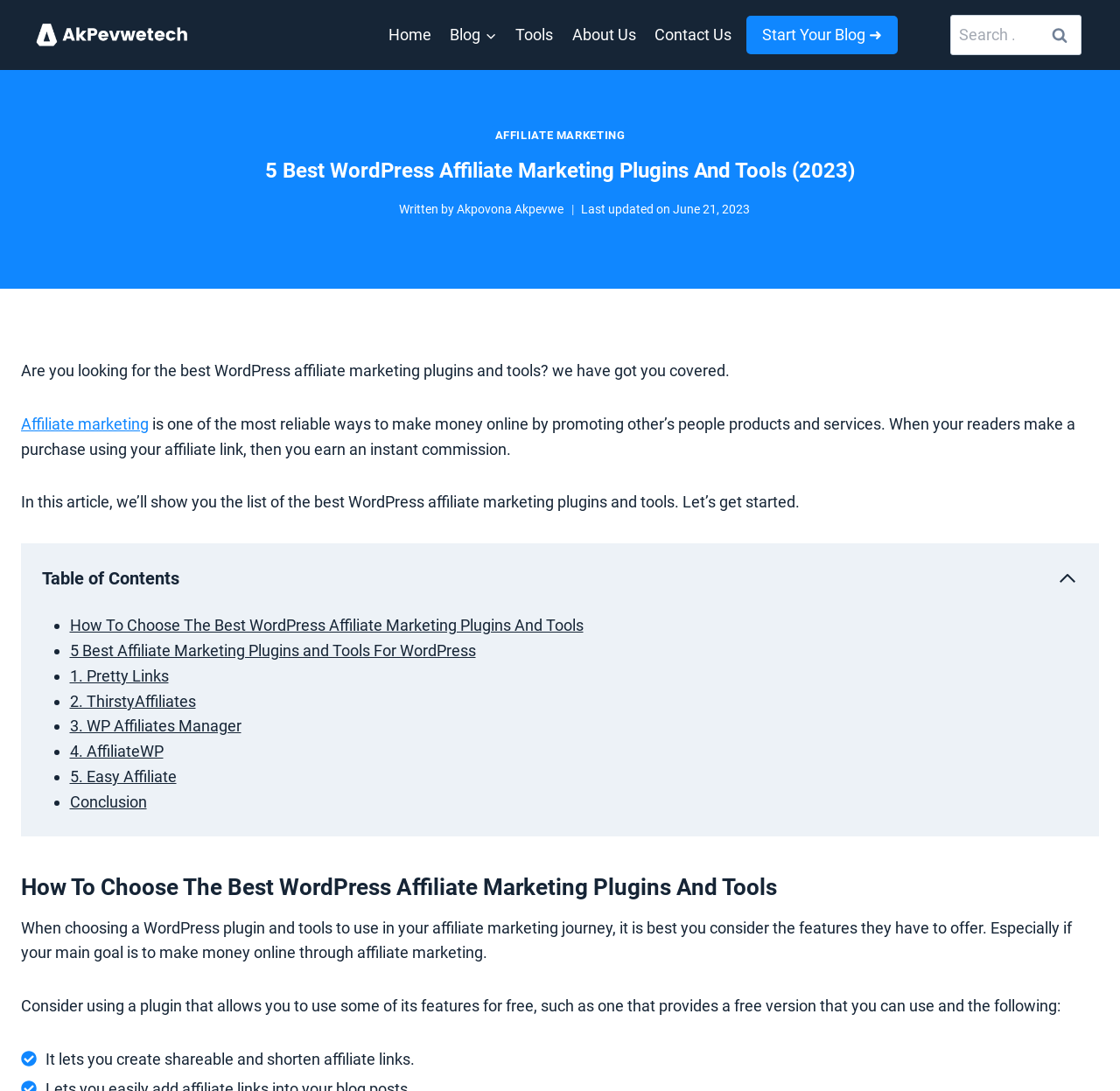Identify the bounding box for the given UI element using the description provided. Coordinates should be in the format (top-left x, top-left y, bottom-right x, bottom-right y) and must be between 0 and 1. Here is the description: Conclusion

[0.062, 0.726, 0.131, 0.743]